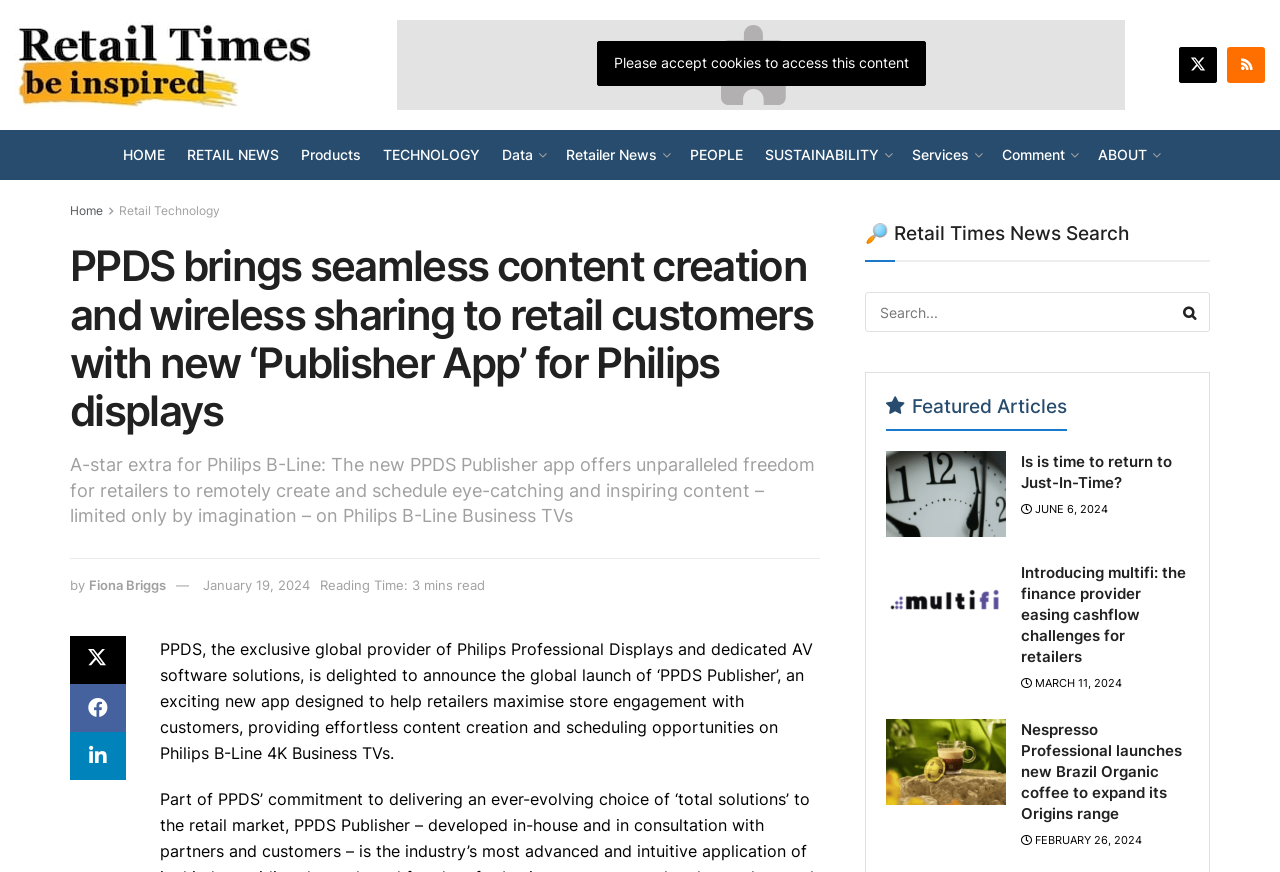Respond to the question below with a single word or phrase:
What is the purpose of the PPDS Publisher app?

To help retailers maximise store engagement with customers